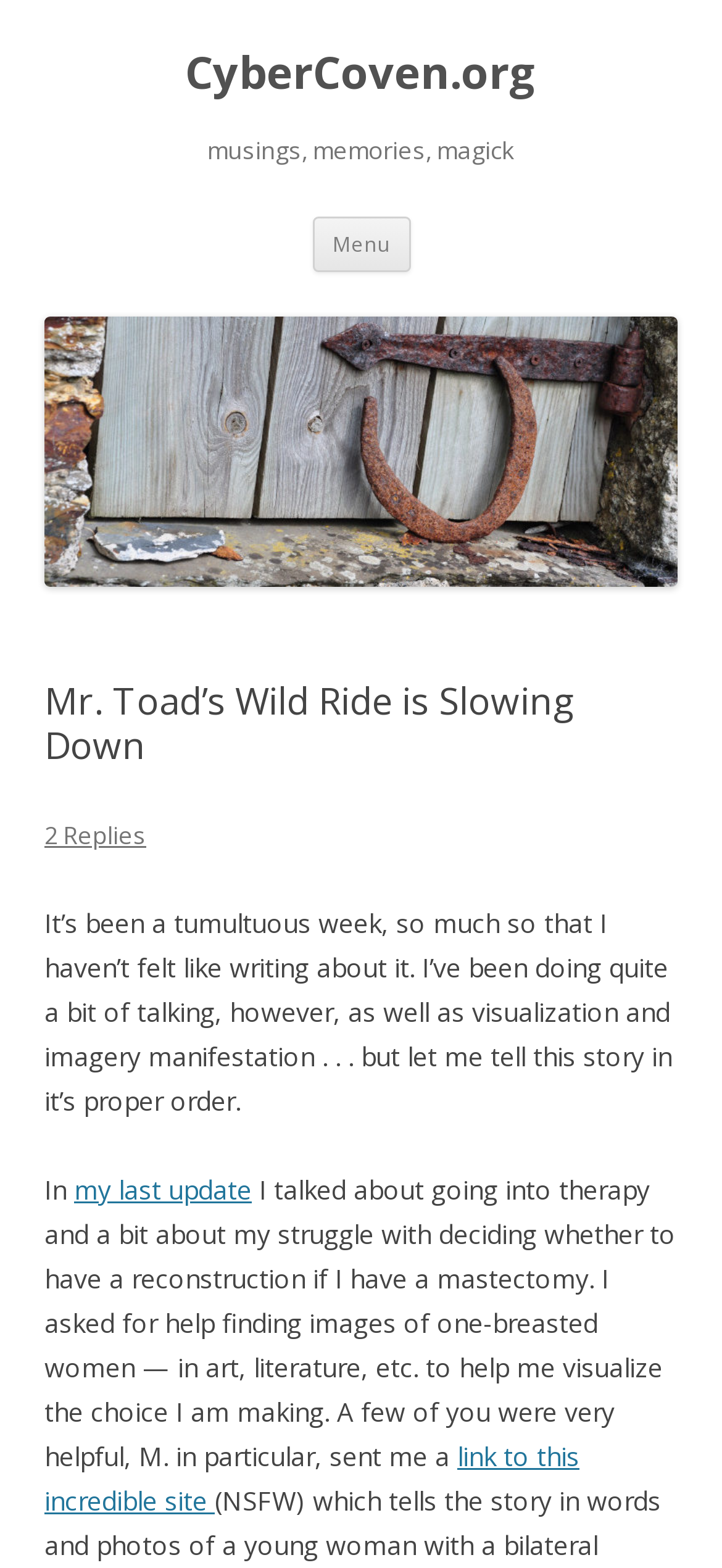Given the element description "my last update" in the screenshot, predict the bounding box coordinates of that UI element.

[0.103, 0.748, 0.349, 0.77]